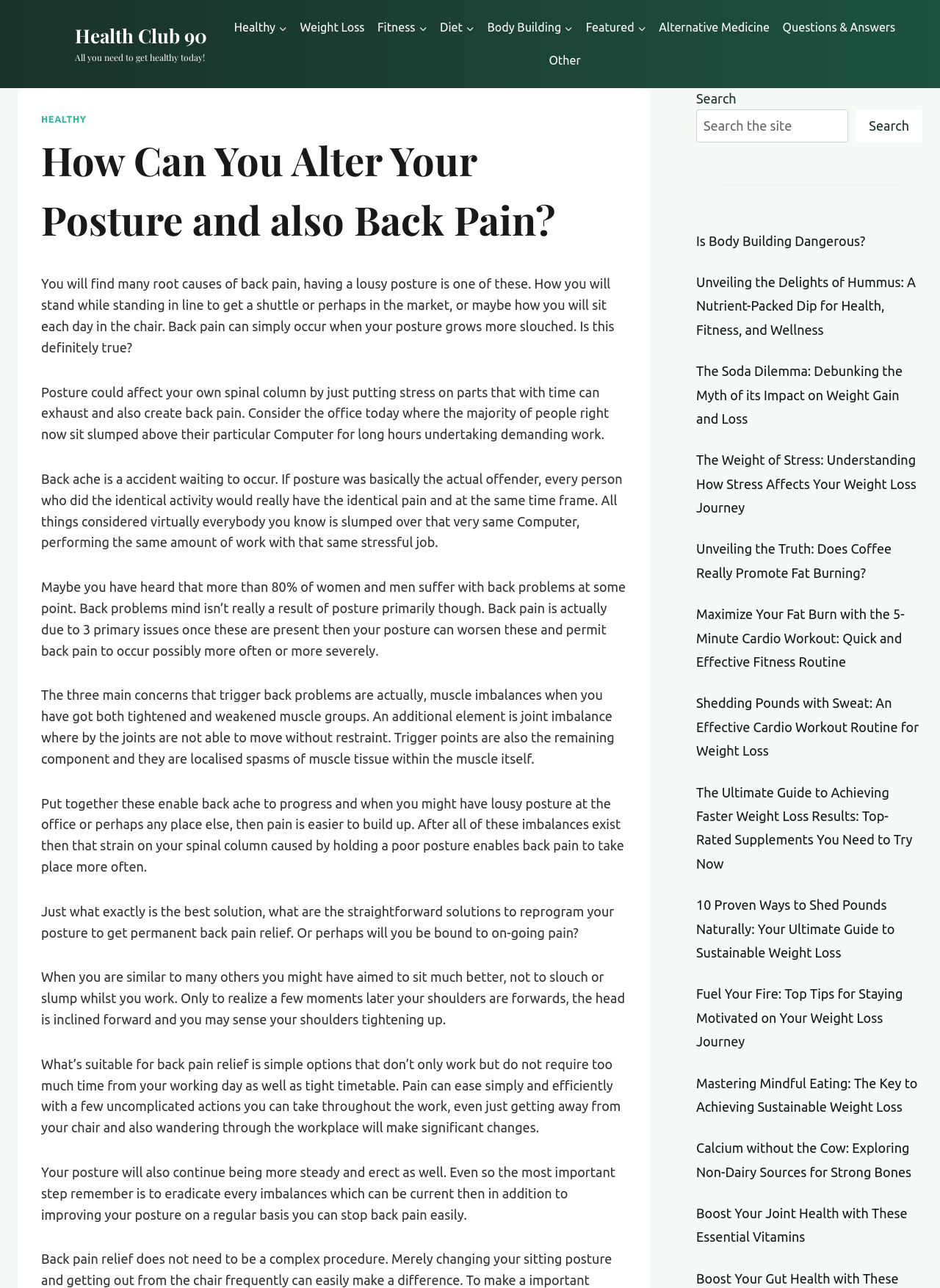Please analyze the image and give a detailed answer to the question:
How many links are in the 'Other' section?

The 'Other' section contains a list of links to various articles or resources, and upon counting, I found that there are 10 links in total, each with a different title and topic.